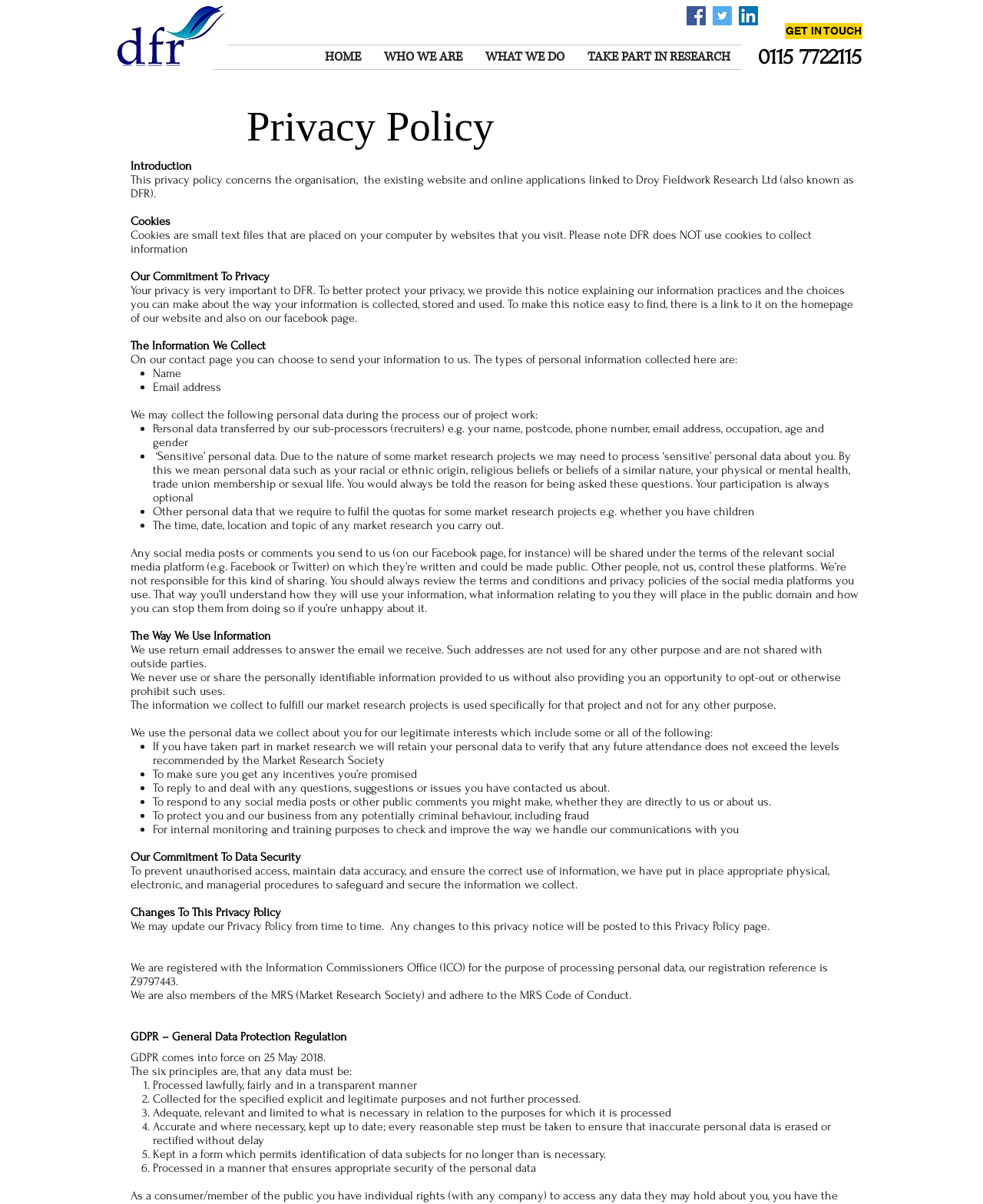Identify the bounding box coordinates of the part that should be clicked to carry out this instruction: "Click on the TAKE PART IN RESEARCH link".

[0.586, 0.038, 0.755, 0.057]